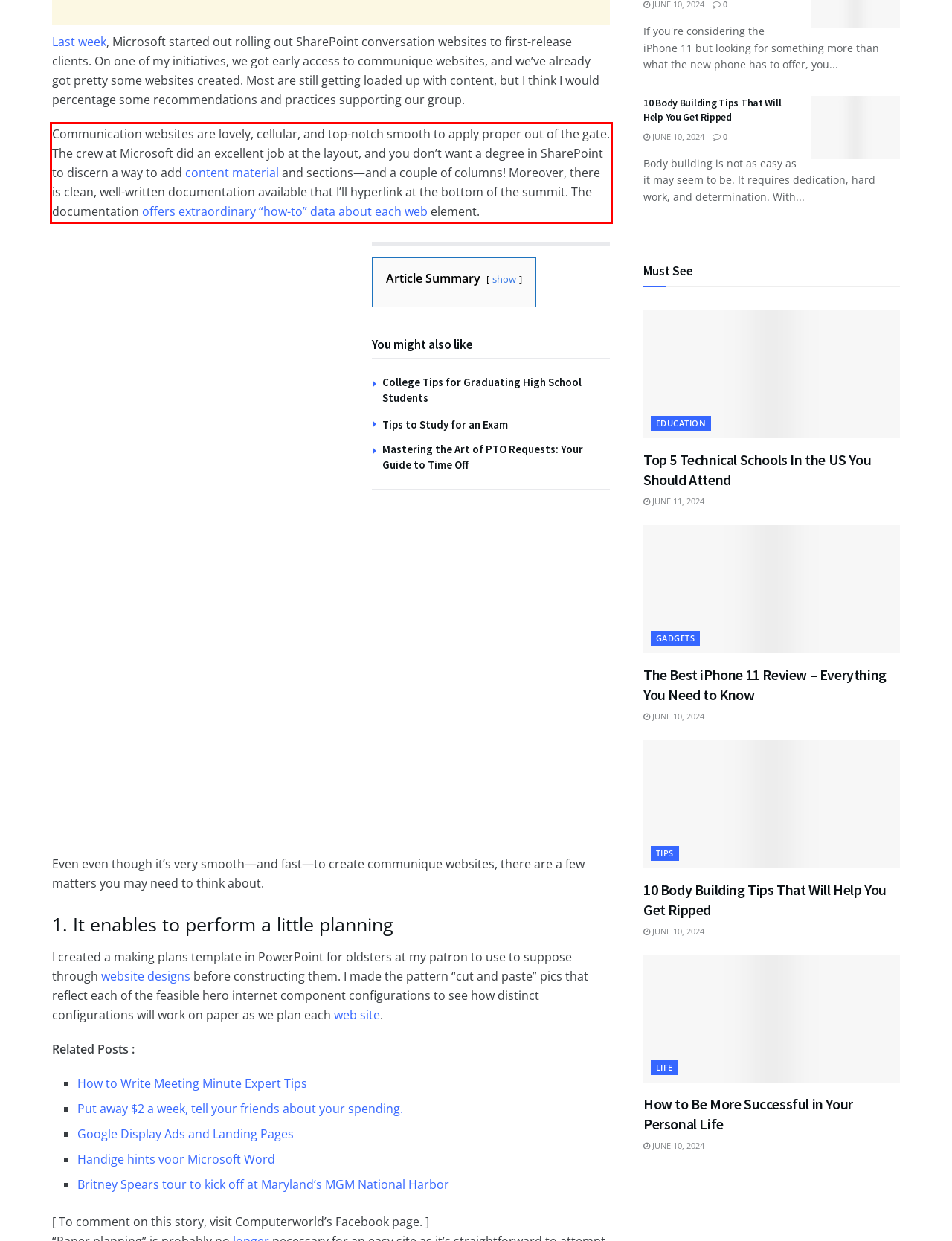Given a screenshot of a webpage containing a red bounding box, perform OCR on the text within this red bounding box and provide the text content.

Communication websites are lovely, cellular, and top-notch smooth to apply proper out of the gate. The crew at Microsoft did an excellent job at the layout, and you don’t want a degree in SharePoint to discern a way to add content material and sections—and a couple of columns! Moreover, there is clean, well-written documentation available that I’ll hyperlink at the bottom of the summit. The documentation offers extraordinary “how-to” data about each web element.